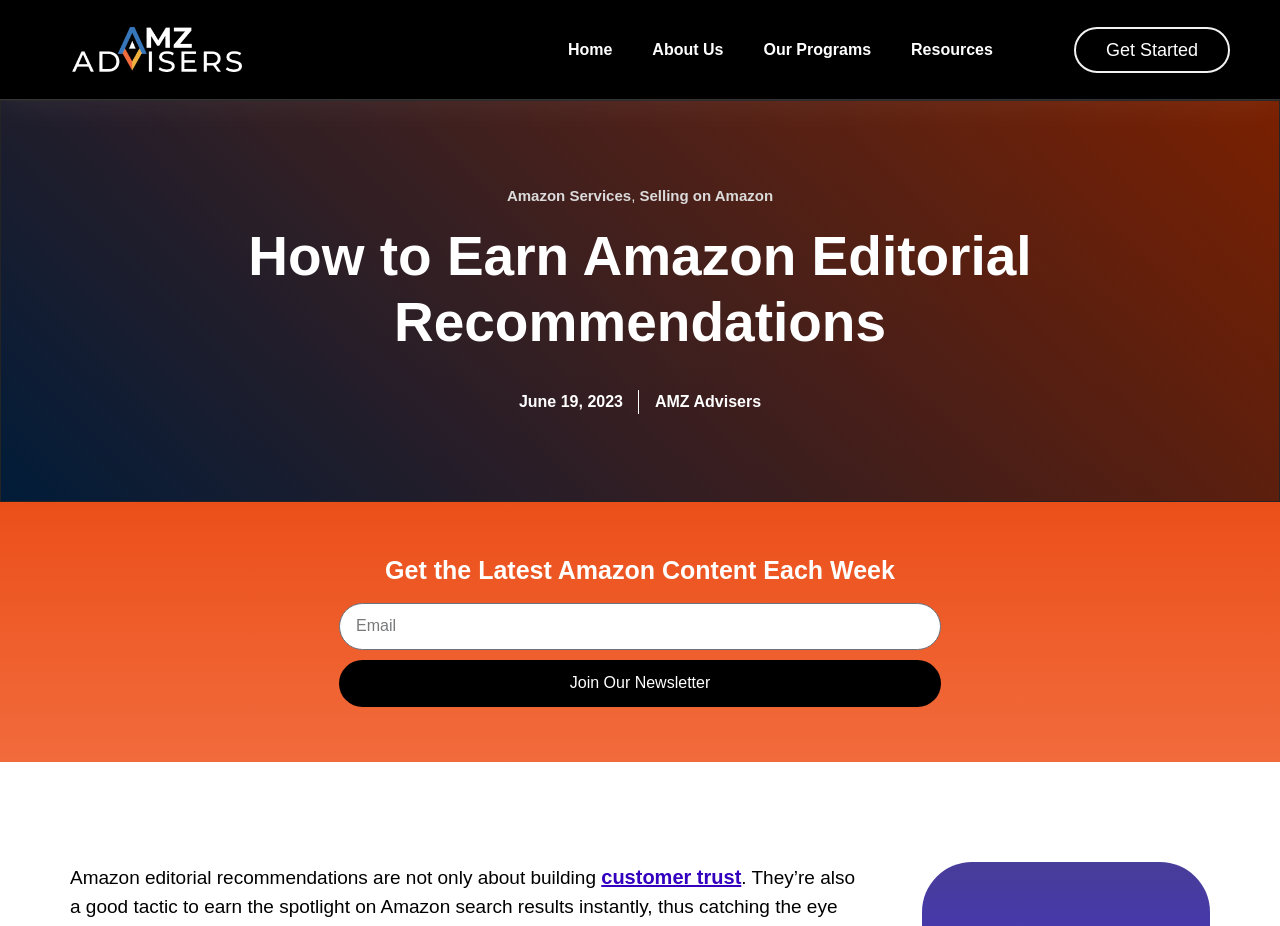Determine the heading of the webpage and extract its text content.

How to Earn Amazon Editorial Recommendations